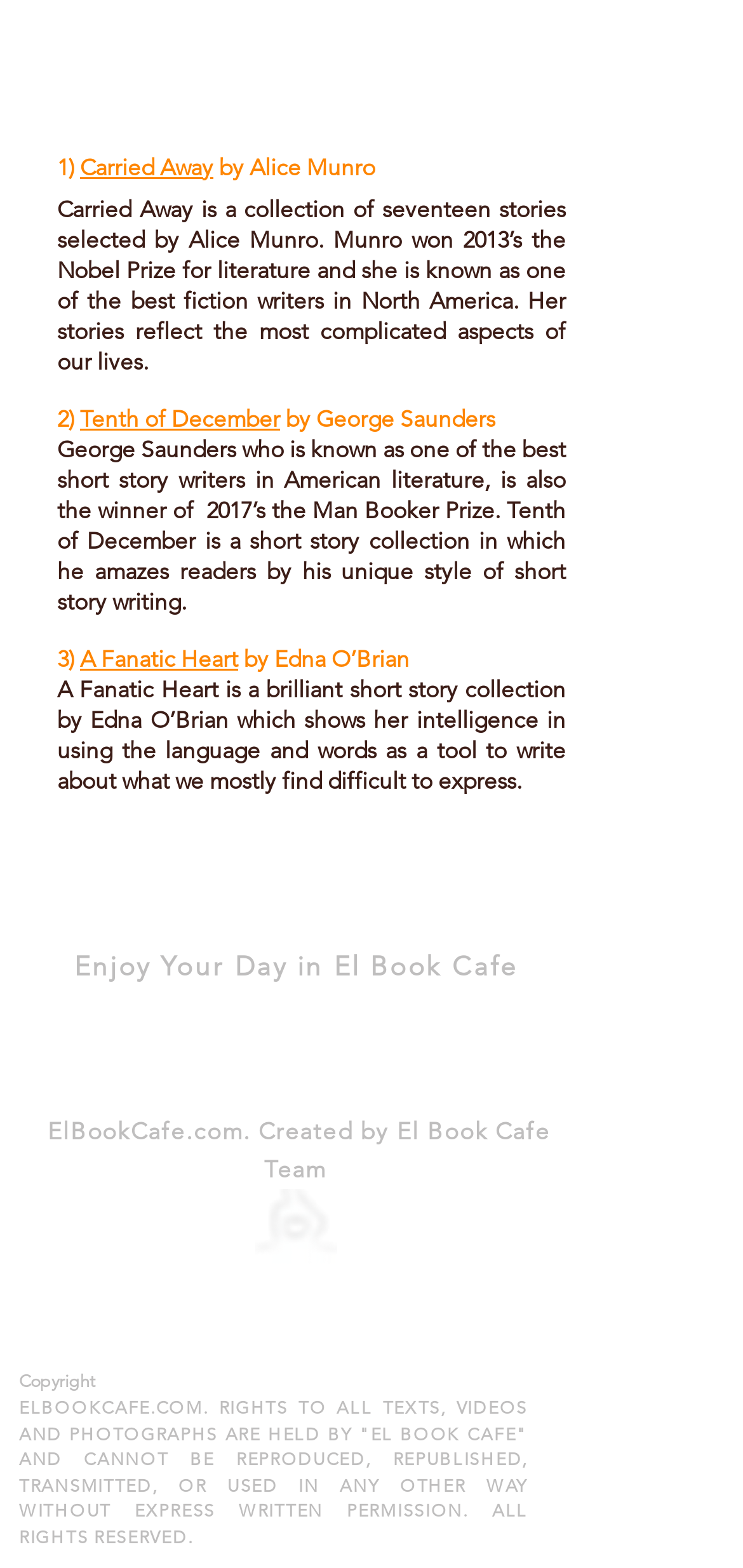Please give a short response to the question using one word or a phrase:
Who is the author of 'Tenth of December'?

George Saunders